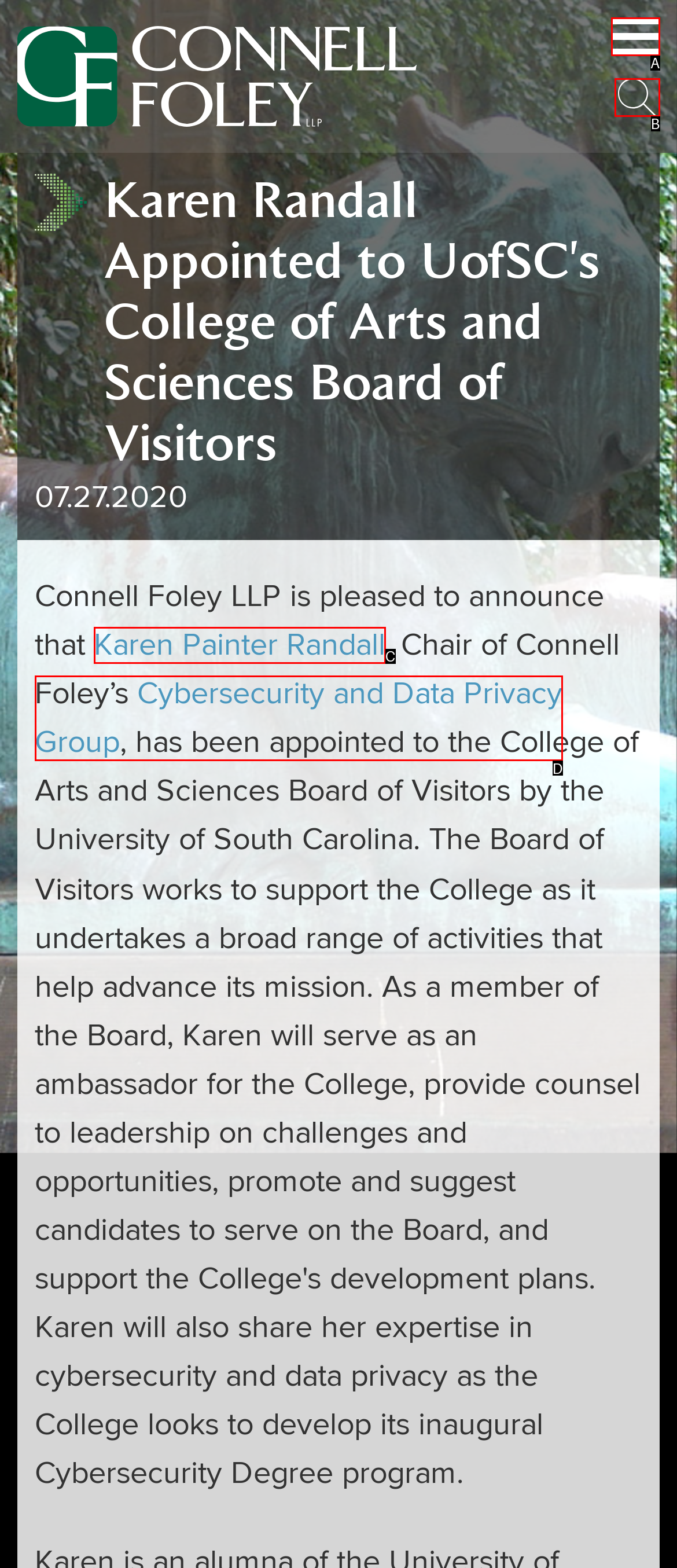Find the option that matches this description: Main Menu
Provide the corresponding letter directly.

A